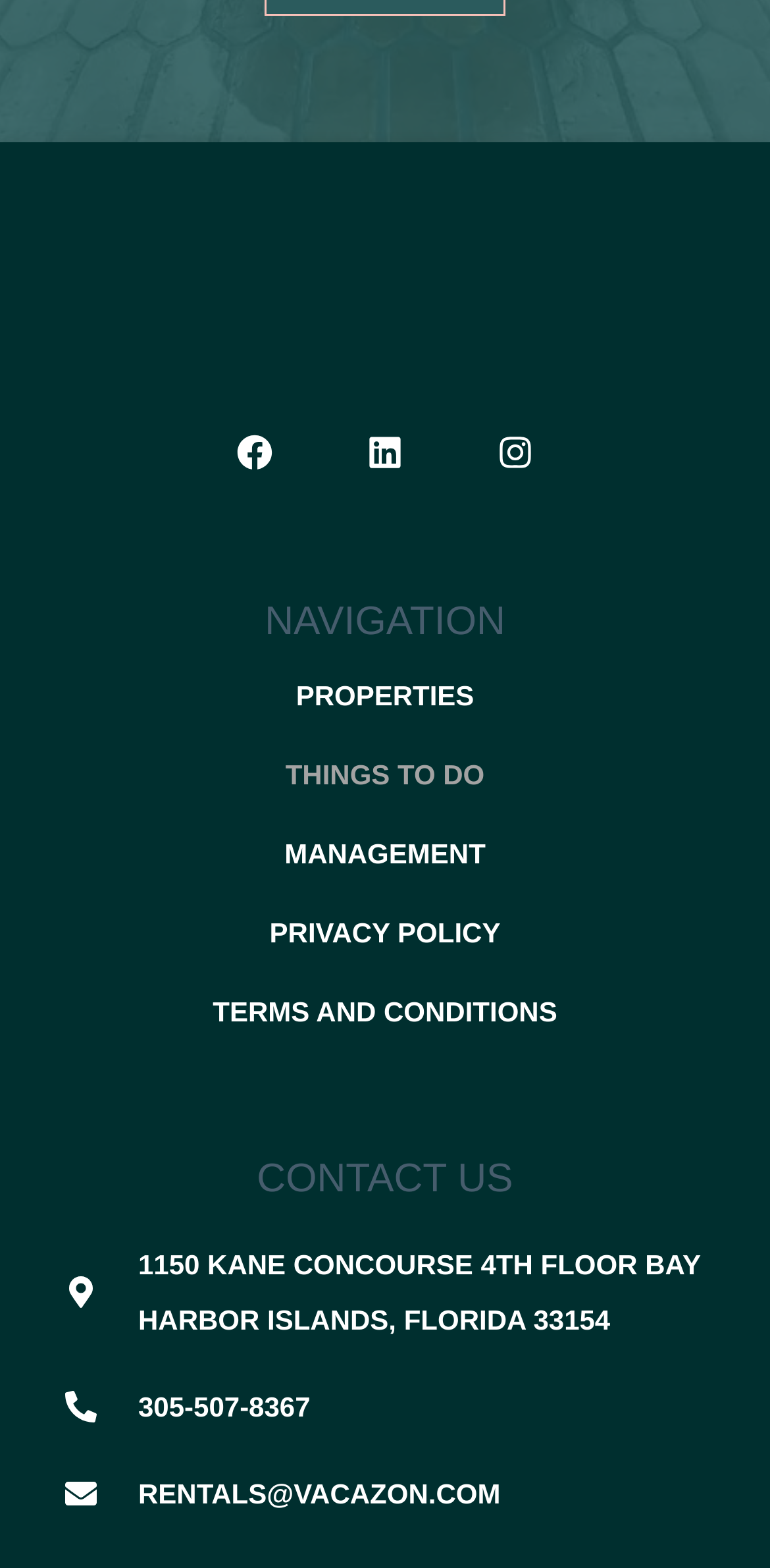How many navigation links are there?
Based on the image content, provide your answer in one word or a short phrase.

5